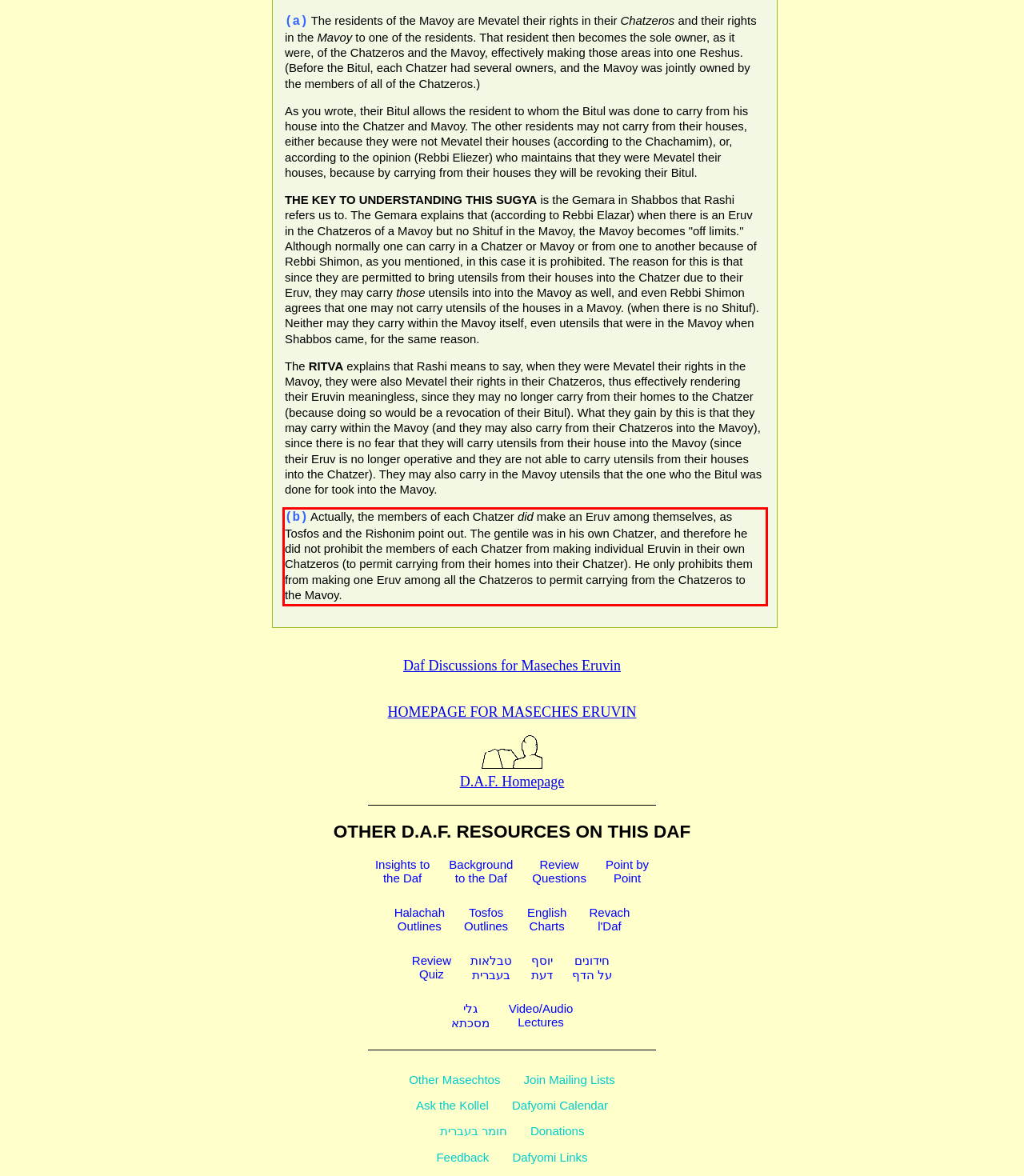Review the screenshot of the webpage and recognize the text inside the red rectangle bounding box. Provide the extracted text content.

(b) Actually, the members of each Chatzer did make an Eruv among themselves, as Tosfos and the Rishonim point out. The gentile was in his own Chatzer, and therefore he did not prohibit the members of each Chatzer from making individual Eruvin in their own Chatzeros (to permit carrying from their homes into their Chatzer). He only prohibits them from making one Eruv among all the Chatzeros to permit carrying from the Chatzeros to the Mavoy.